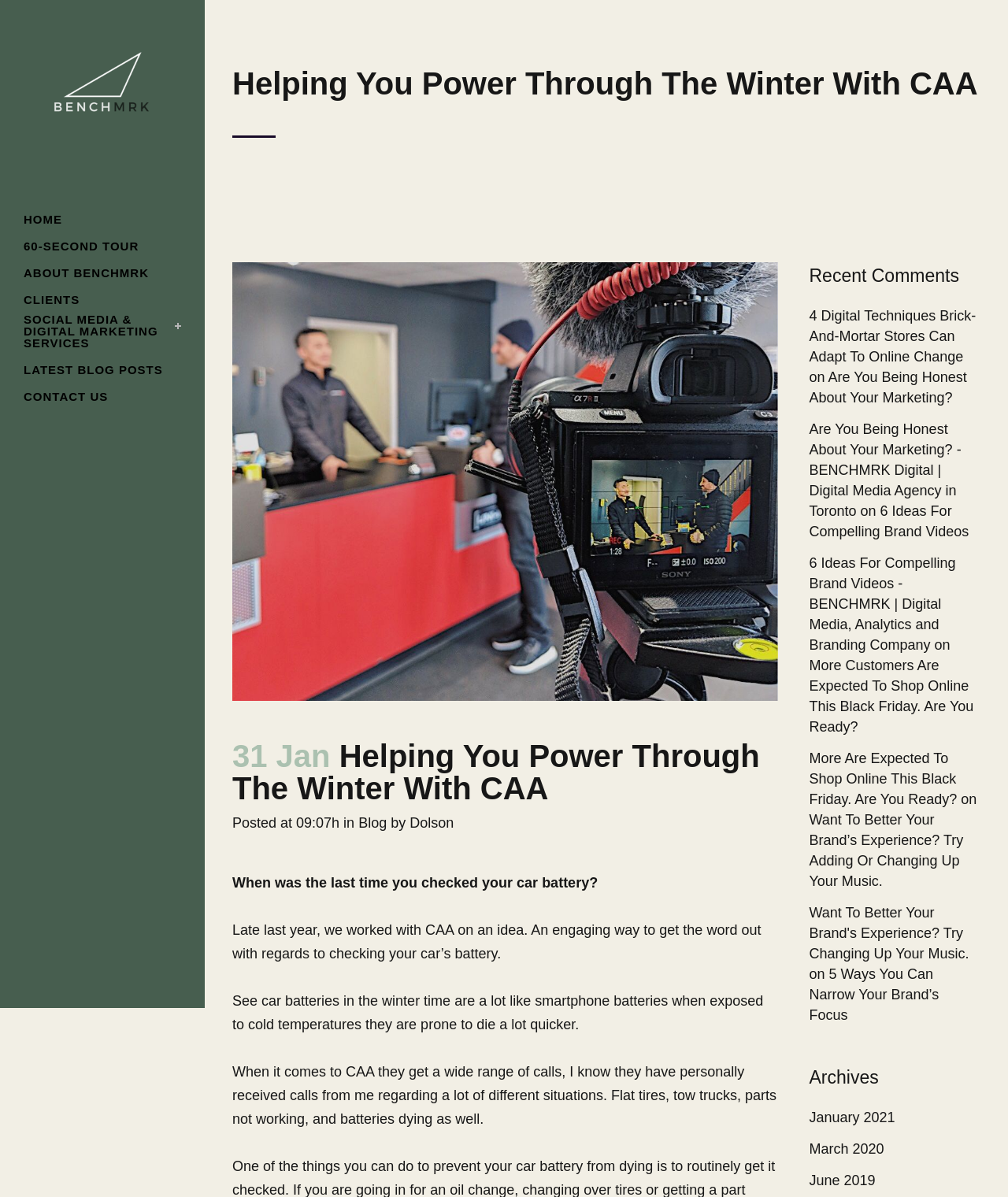What is the date of the blog post?
Please answer the question as detailed as possible.

The date of the blog post is mentioned at the top of the webpage, below the main heading, and it is '31 Jan'.